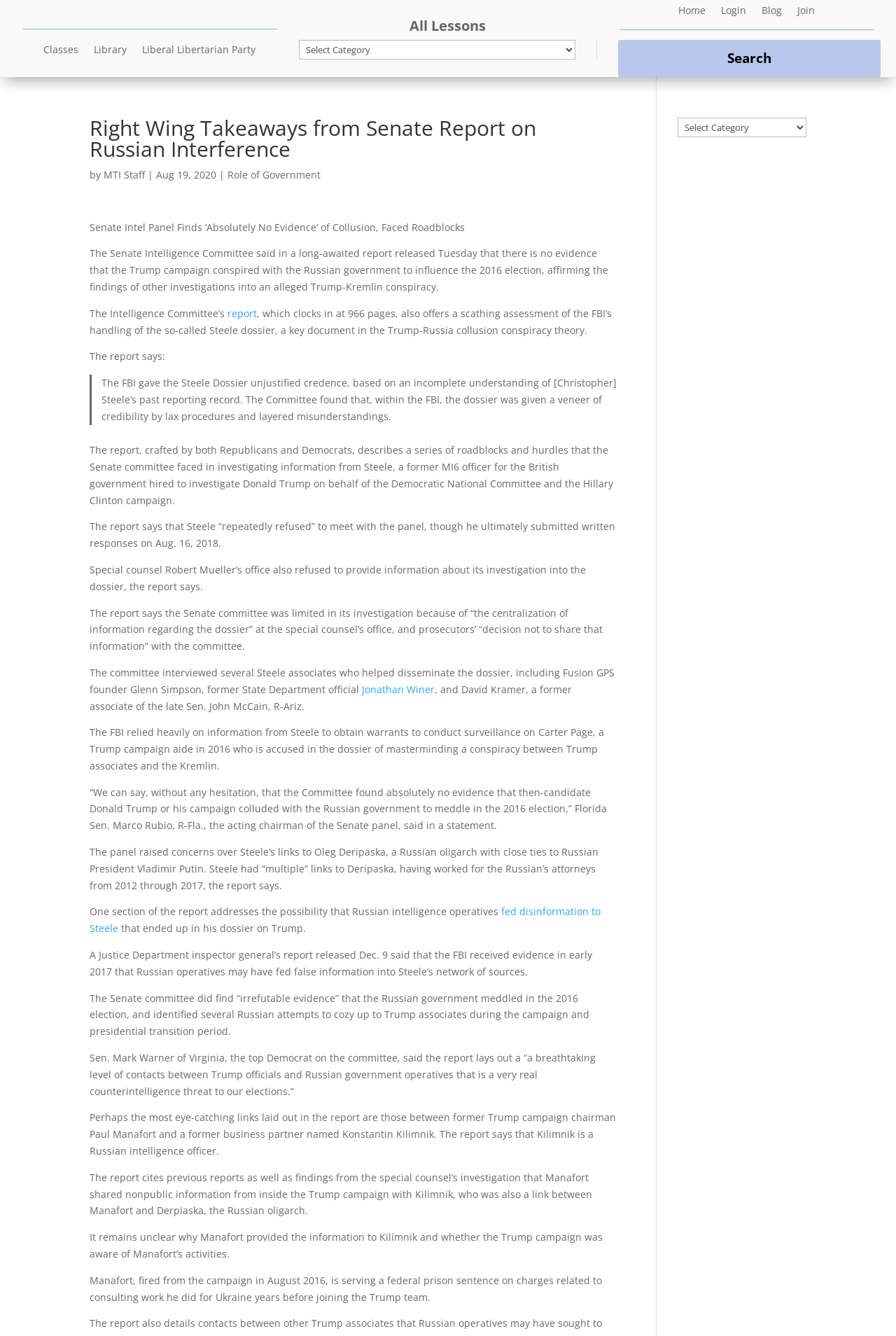How many links are there in the top navigation bar?
Provide a comprehensive and detailed answer to the question.

I counted the links in the top navigation bar, which are 'Home', 'Login', 'Blog', 'Join', and 'Classes', 'Library', 'Liberal Libertarian Party'. There are 7 links in total.